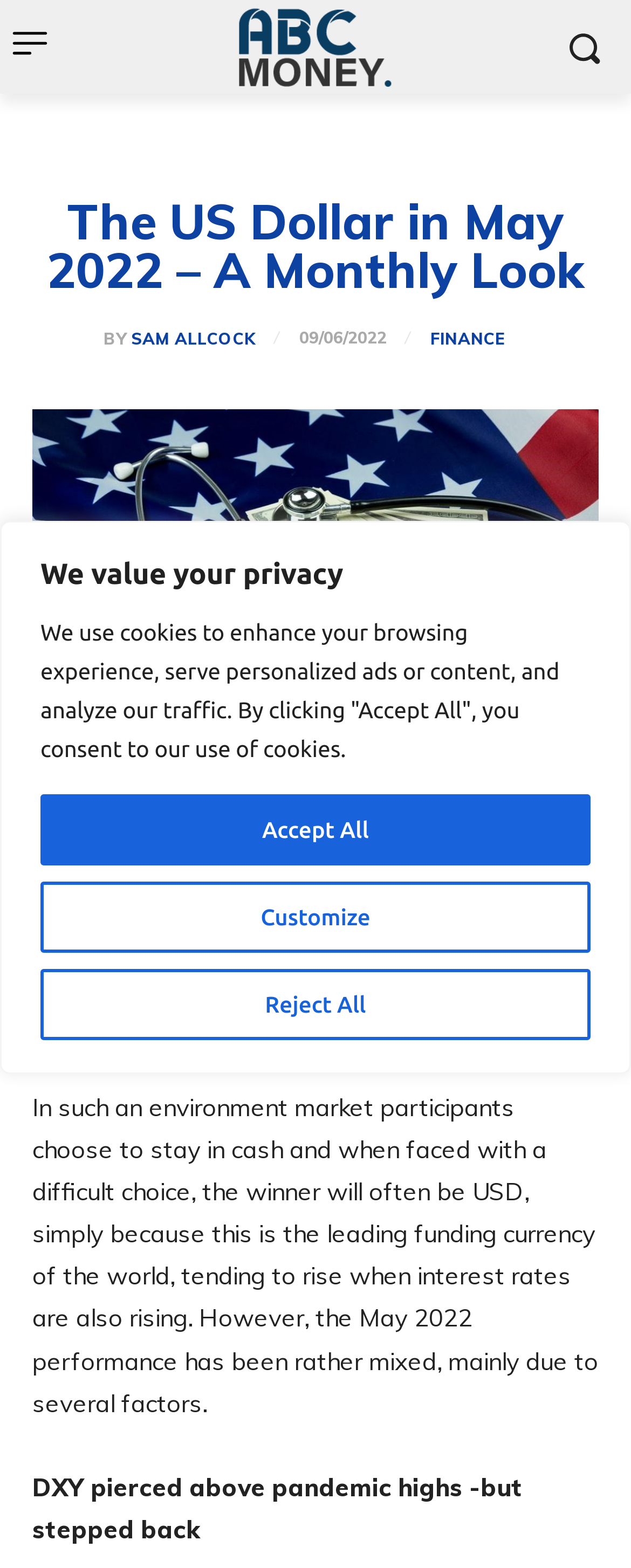What is the performance of the US Dollar in May 2022?
Please respond to the question thoroughly and include all relevant details.

I found this information by reading the StaticText element which states 'the May 2022 performance has been rather mixed, mainly due to several factors'.